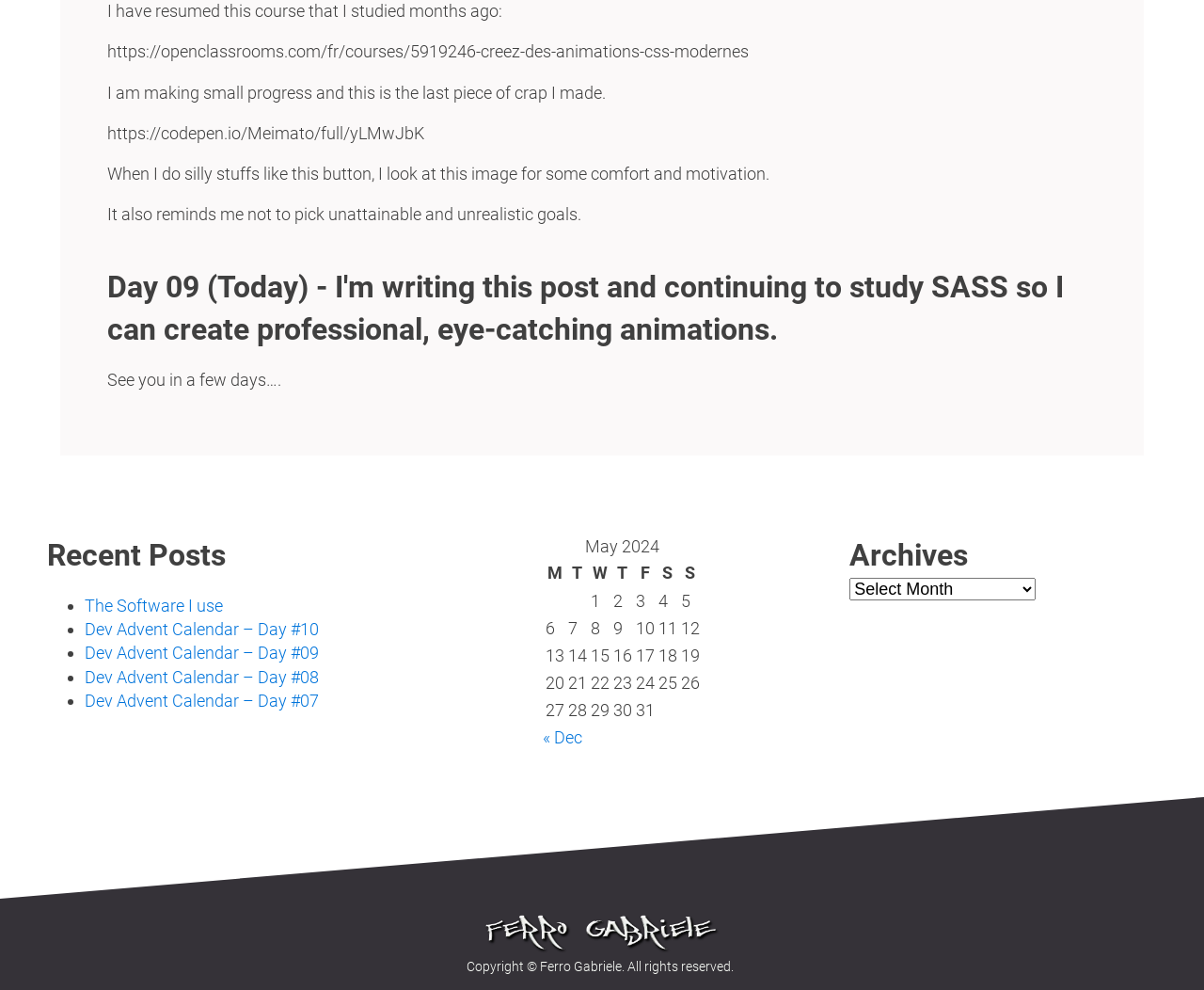Determine the bounding box coordinates for the area that should be clicked to carry out the following instruction: "Select a date from the 'May 2024' calendar".

[0.45, 0.54, 0.583, 0.732]